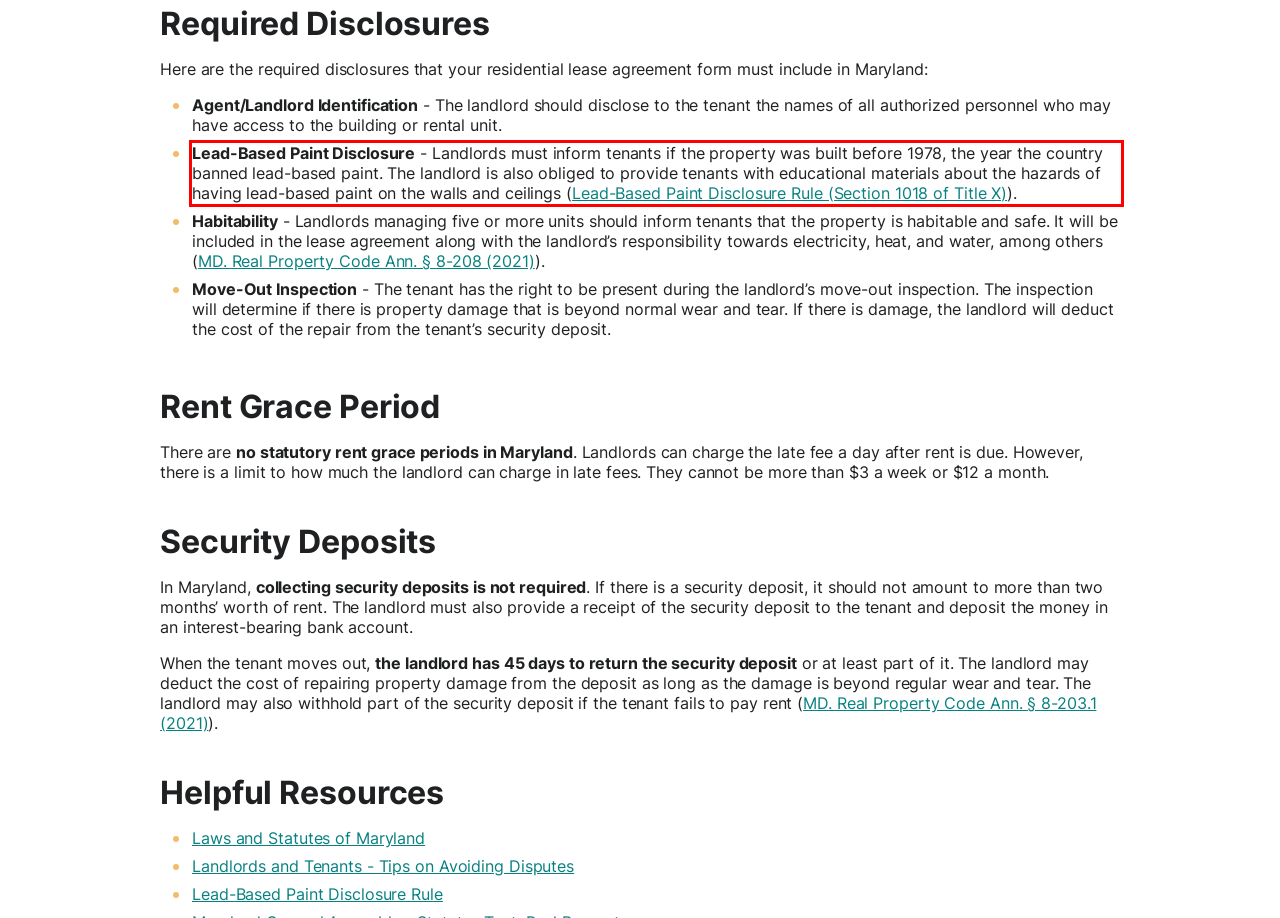Analyze the screenshot of the webpage and extract the text from the UI element that is inside the red bounding box.

Lead-Based Paint Disclosure - Landlords must inform tenants if the property was built before 1978, the year the country banned lead-based paint. The landlord is also obliged to provide tenants with educational materials about the hazards of having lead-based paint on the walls and ceilings (Lead-Based Paint Disclosure Rule (Section 1018 of Title X)).